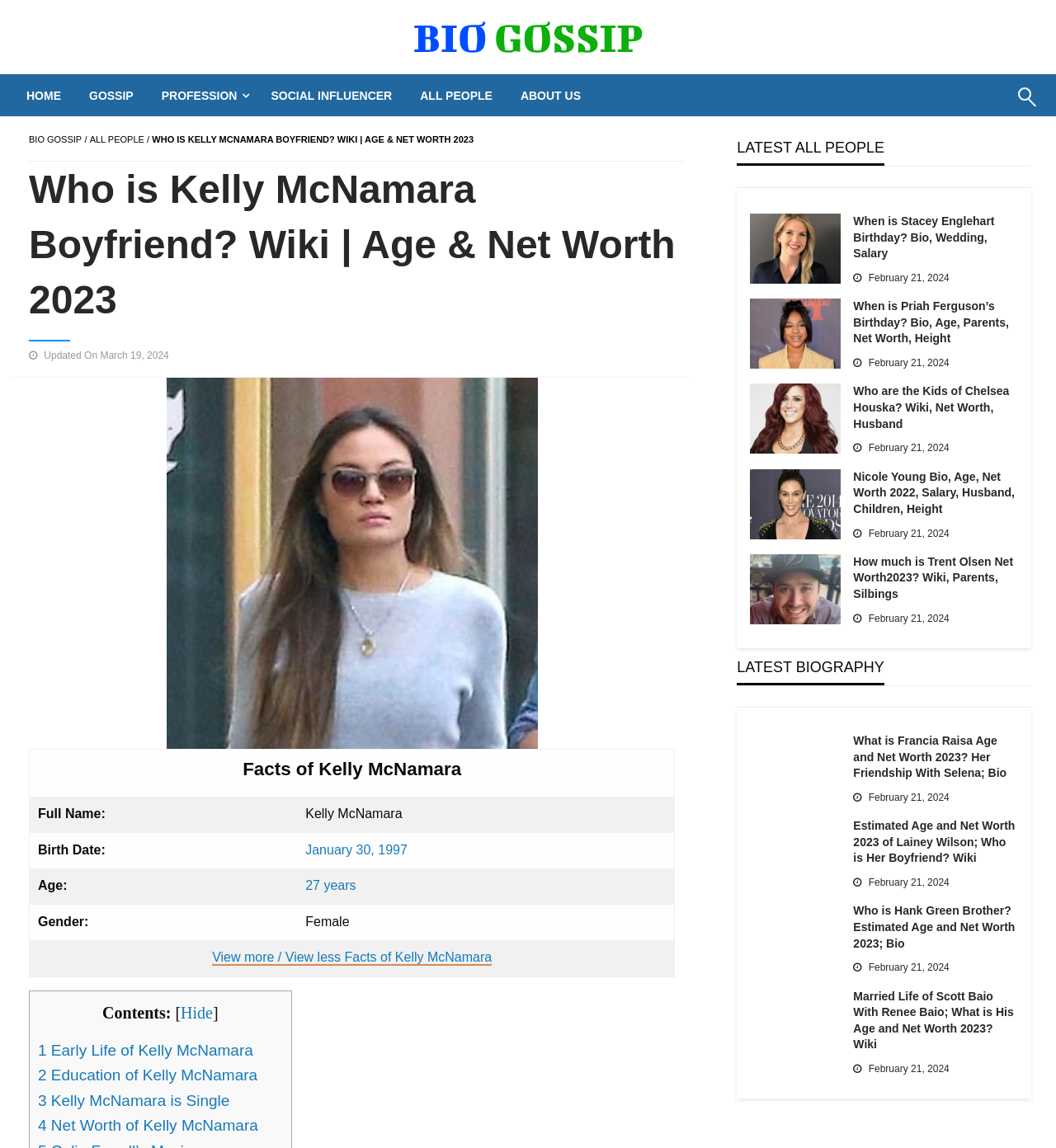Locate the bounding box coordinates of the region to be clicked to comply with the following instruction: "Learn more about Priah Ferguson". The coordinates must be four float numbers between 0 and 1, in the form [left, top, right, bottom].

[0.71, 0.26, 0.796, 0.321]